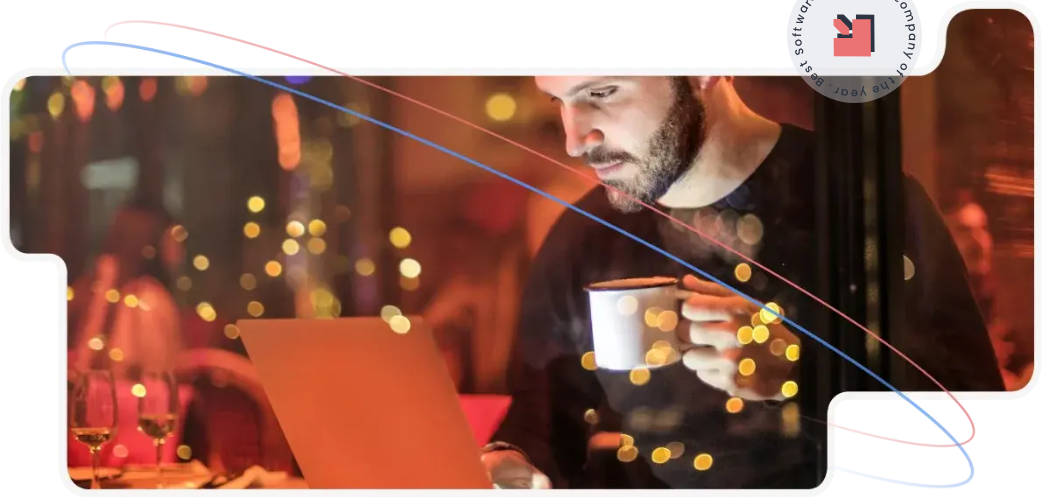Please reply to the following question using a single word or phrase: 
What type of atmosphere is created in the background?

Inviting